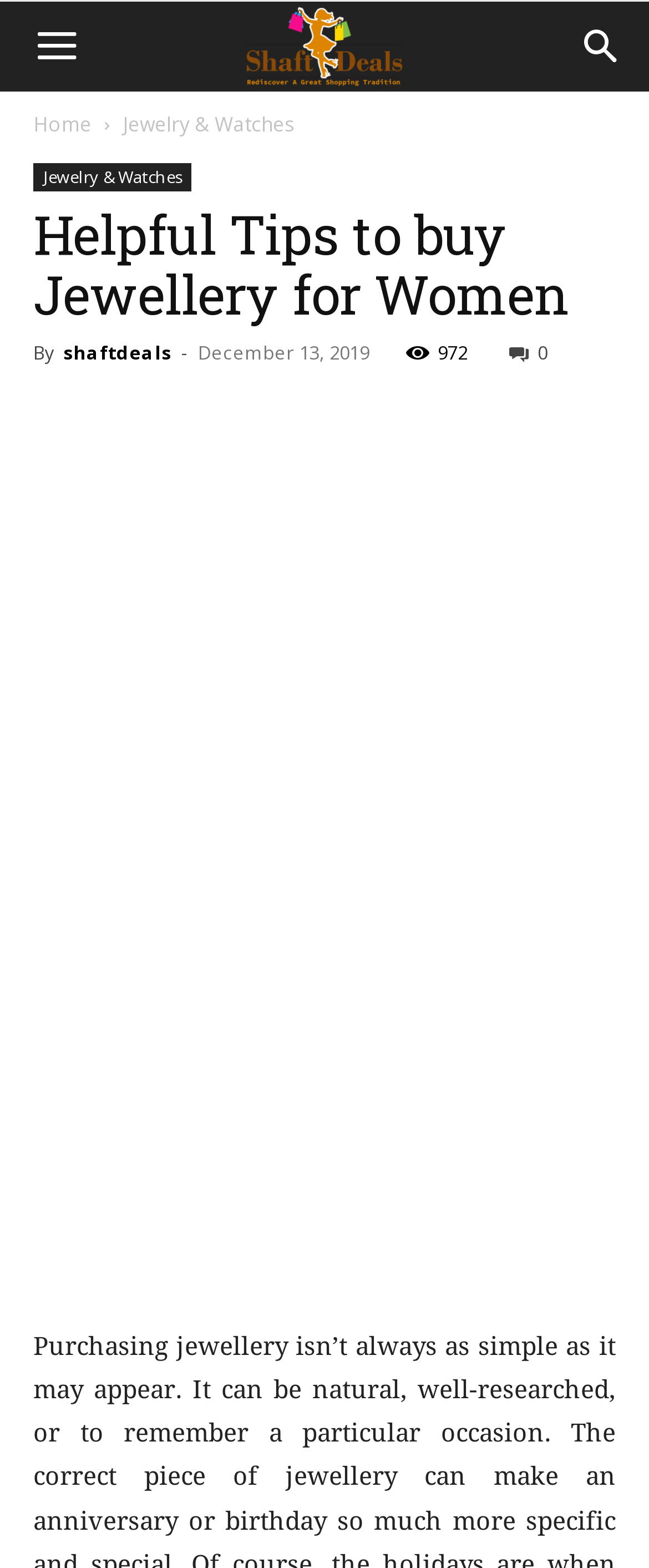What is the author of the article?
Answer the question with a thorough and detailed explanation.

I can see a link with the text 'shaftdeals' next to the 'By' text, which suggests that shaftdeals is the author of the article.